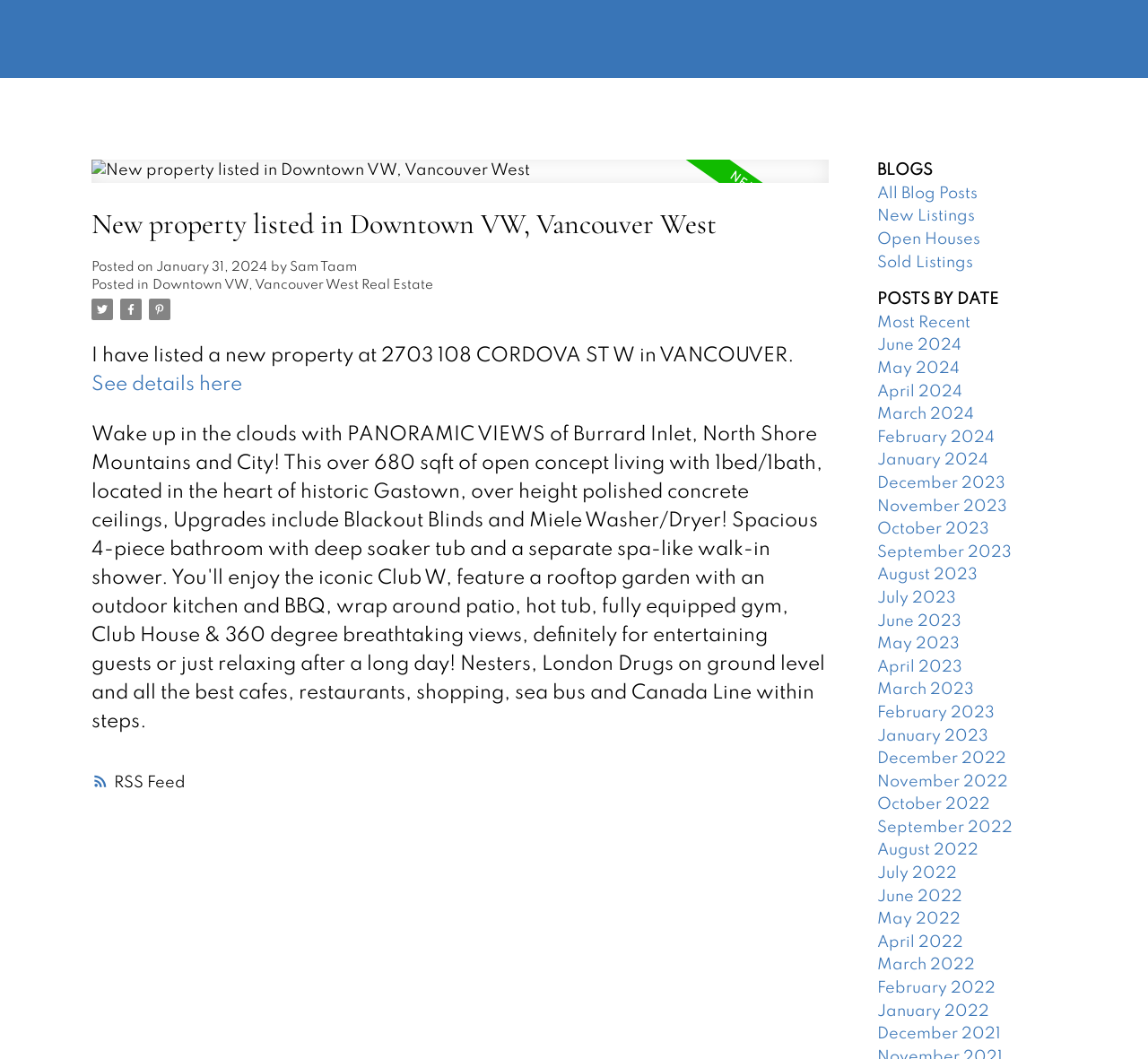Using the webpage screenshot and the element description All Blog Posts, determine the bounding box coordinates. Specify the coordinates in the format (top-left x, top-left y, bottom-right x, bottom-right y) with values ranging from 0 to 1.

[0.764, 0.175, 0.851, 0.19]